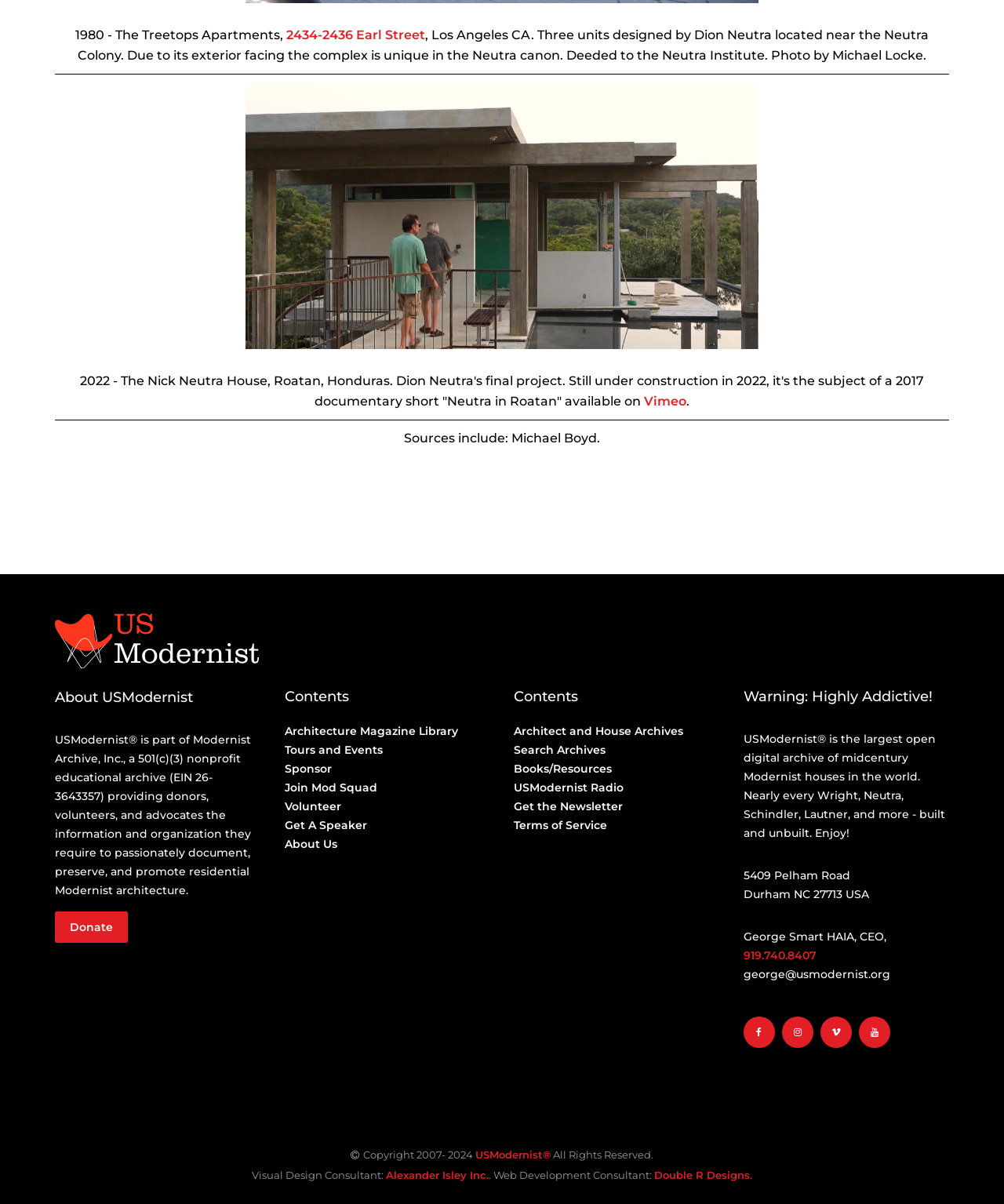With reference to the image, please provide a detailed answer to the following question: What type of architecture is USModernist focused on?

The type of architecture USModernist is focused on can be inferred from the text 'USModernist is the largest open digital archive of midcentury Modernist houses in the world'.